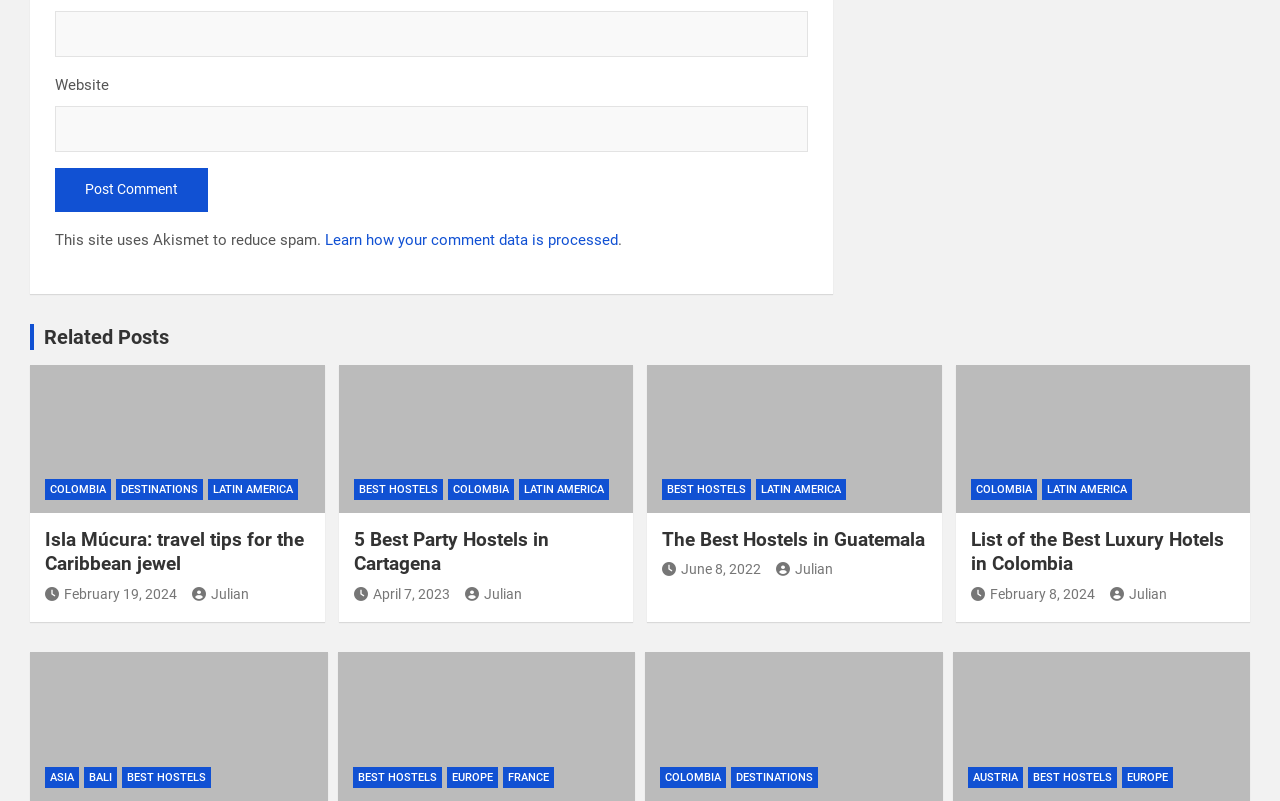Identify and provide the bounding box coordinates of the UI element described: "Julian". The coordinates should be formatted as [left, top, right, bottom], with each number being a float between 0 and 1.

[0.363, 0.732, 0.407, 0.752]